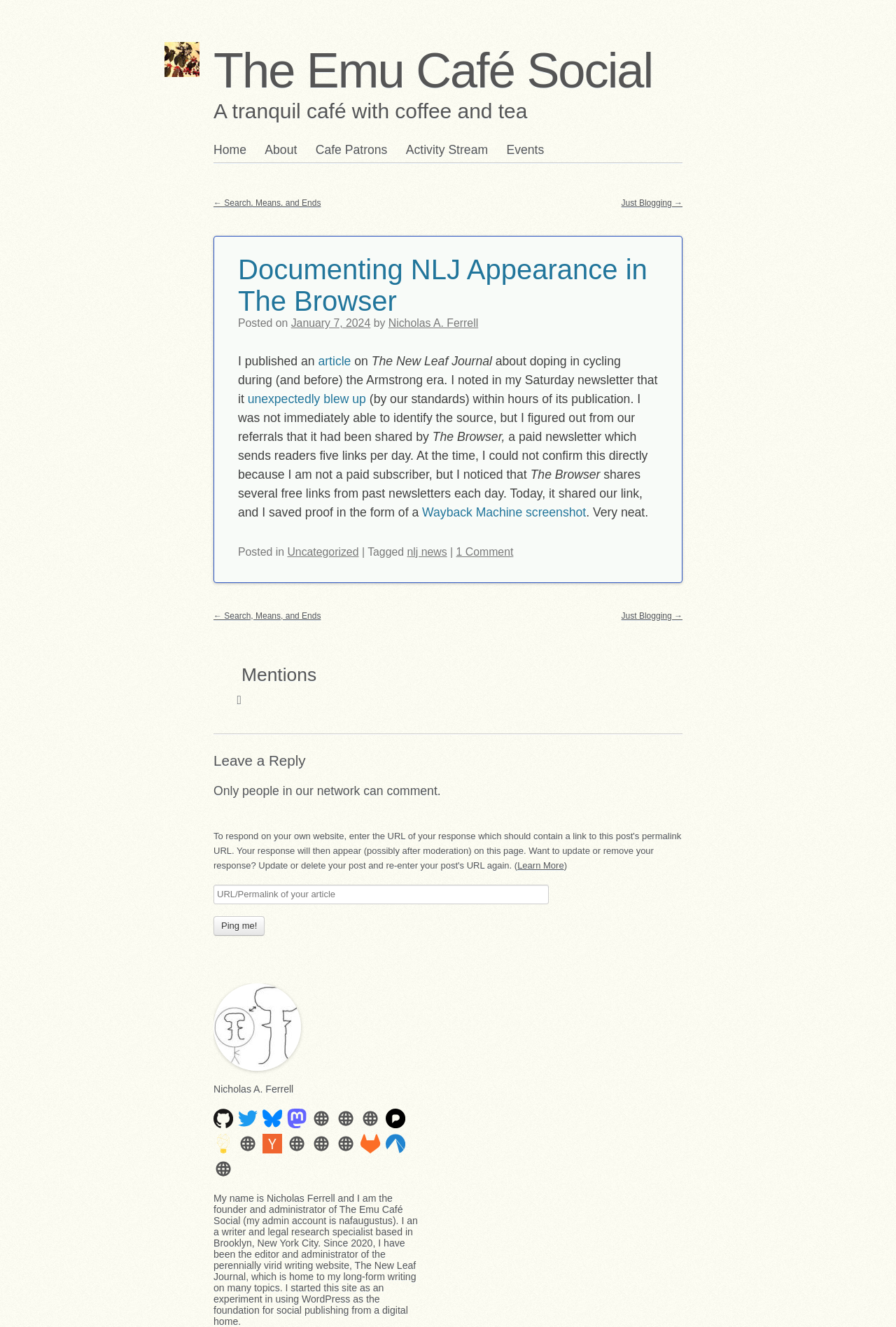Can you determine the main header of this webpage?

The Emu Café Social